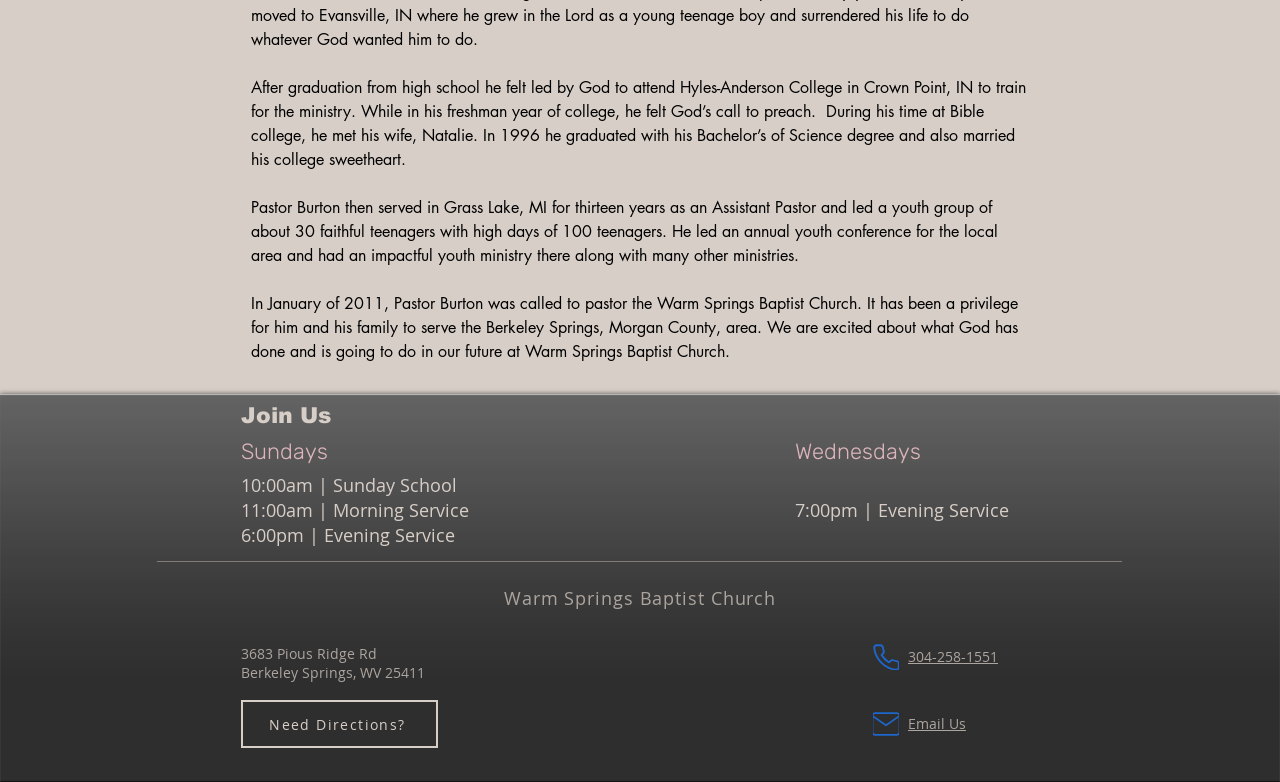Provide your answer in one word or a succinct phrase for the question: 
What is the name of the church?

Warm Springs Baptist Church